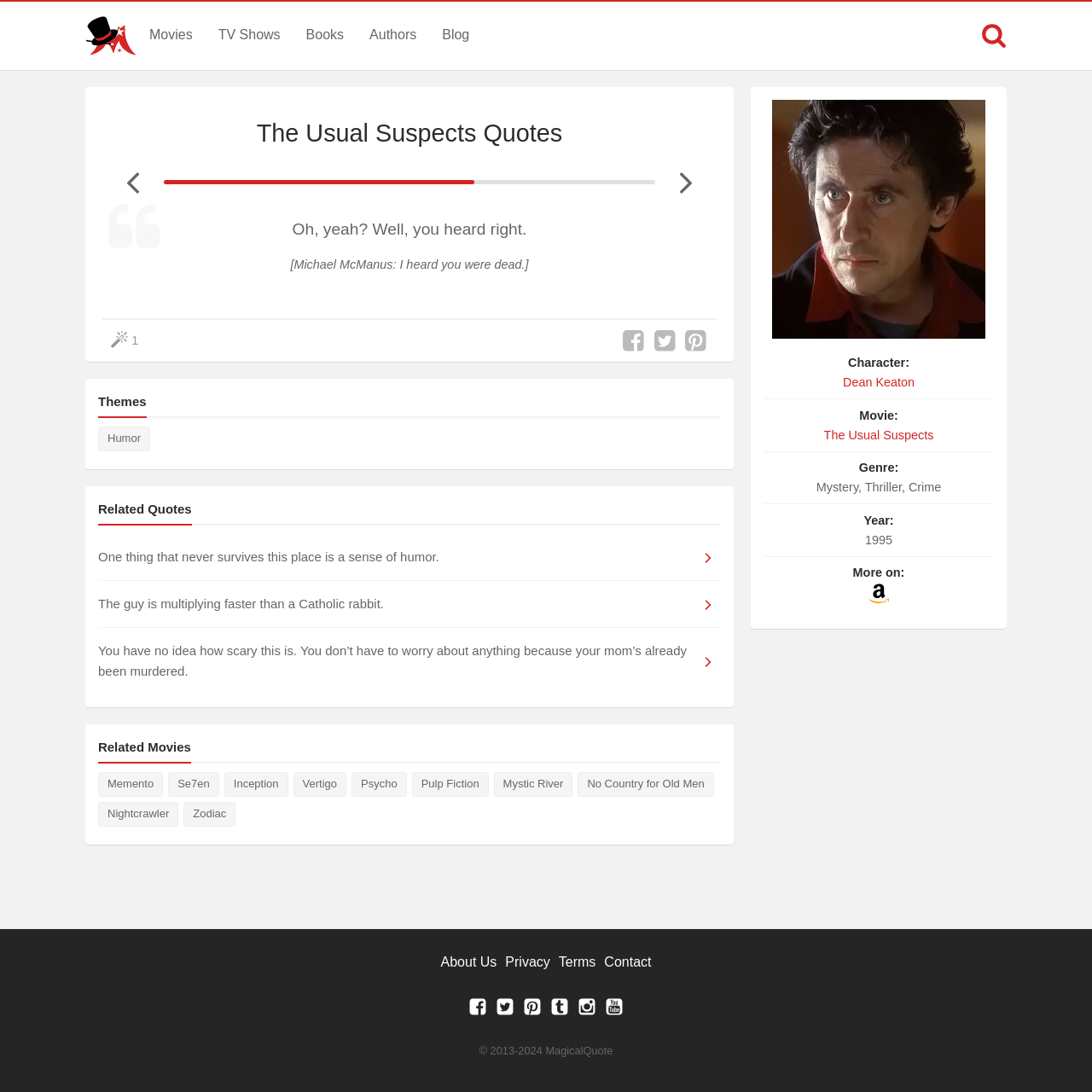Describe all visible elements and their arrangement on the webpage.

This webpage is about a quote from the movie "The Usual Suspects". At the top, there is a logo of "MagicalQuote" on the left, followed by a navigation menu with links to "Movies", "TV Shows", "Books", "Authors", and "Blog". On the right side of the top section, there is a search icon.

Below the top section, there is a heading that reads "The Usual Suspects Quotes". Underneath, there is a quote "Oh, yeah? Well, you heard right." with a quote-left icon on the left and a quote-right icon on the right. The quote is attributed to Michael McManus.

To the left of the quote, there are navigation links to previous and next quotes. On the right side, there are social media sharing links to Facebook, Twitter, and Pinterest.

Further down, there are three sections: "Themes", "Related Quotes", and "Related Movies". The "Themes" section has a single link to "Humor". The "Related Quotes" section has three quotes with links to their respective pages, each with an arrow icon on the right. The "Related Movies" section has a list of nine movie titles with links to their respective pages.

On the right side of the page, there is a section about the character Dean Keaton from the movie "The Usual Suspects", with an image of the character, and information about the movie, including genre, year, and a link to more information on Amazon.

At the bottom of the page, there is a footer section with links to "About Us", "Privacy", "Terms", "Contact", and "Facebook".